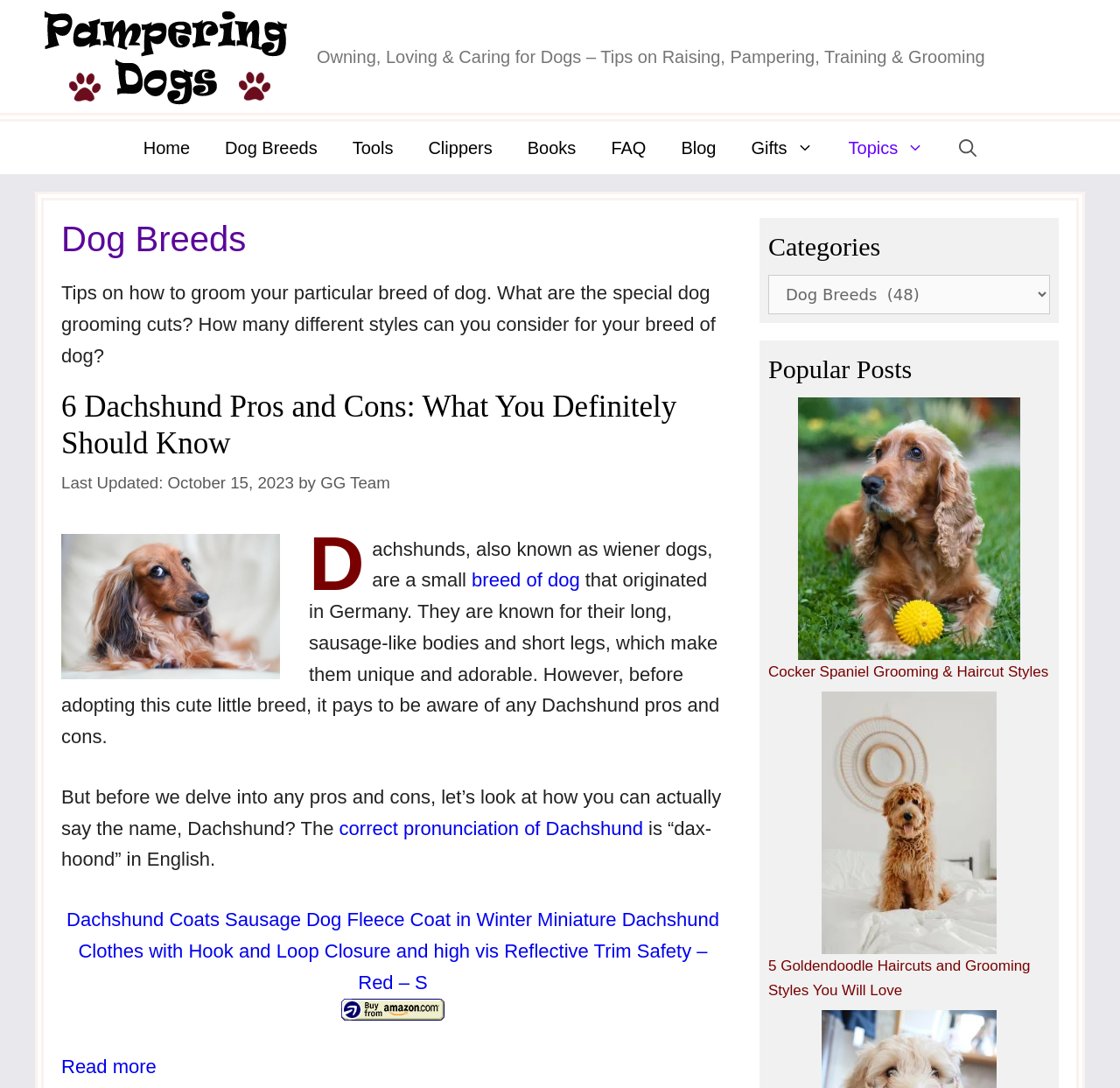Please locate the bounding box coordinates of the element that needs to be clicked to achieve the following instruction: "Read more about '6 Dachshund Pros and Cons: What You Definitely Should Know'". The coordinates should be four float numbers between 0 and 1, i.e., [left, top, right, bottom].

[0.055, 0.971, 0.14, 0.991]